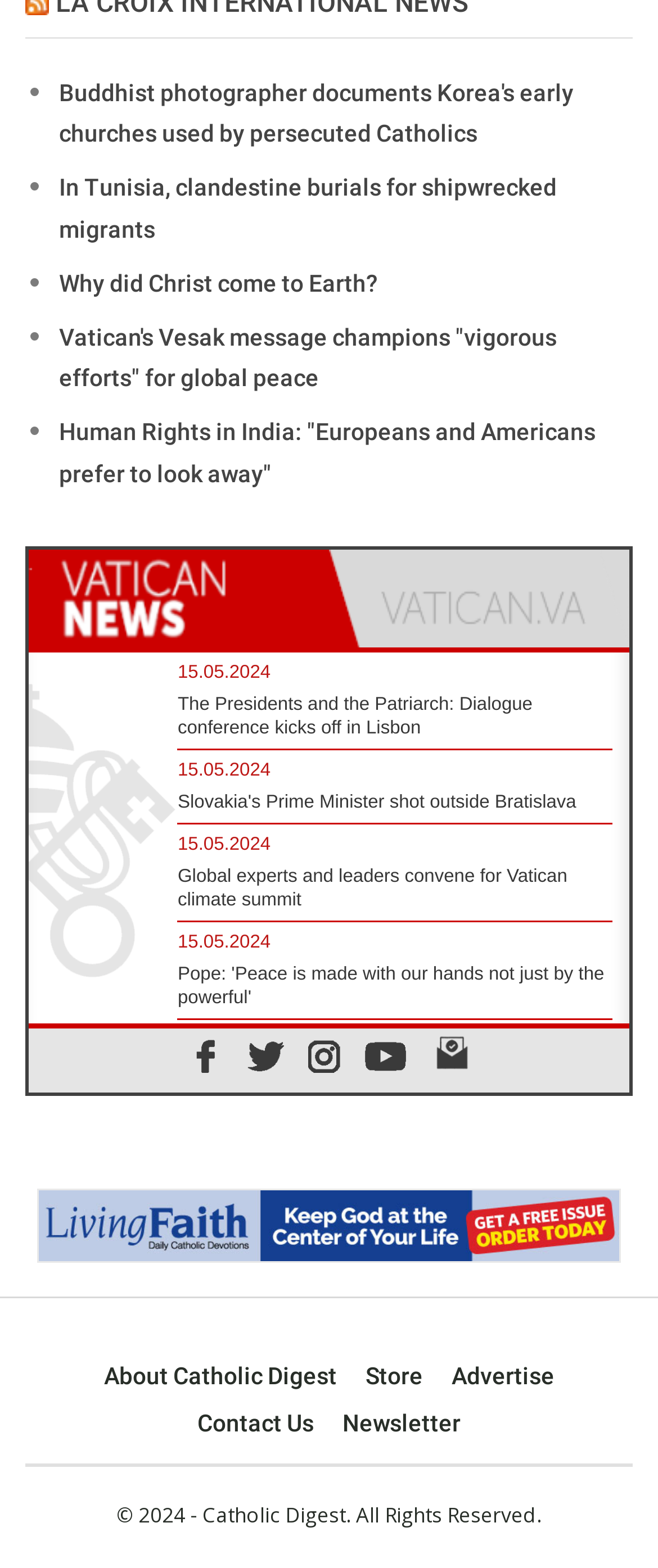Please provide the bounding box coordinates for the element that needs to be clicked to perform the following instruction: "Click on the 'About Catholic Digest' link". The coordinates should be given as four float numbers between 0 and 1, i.e., [left, top, right, bottom].

[0.158, 0.869, 0.512, 0.886]